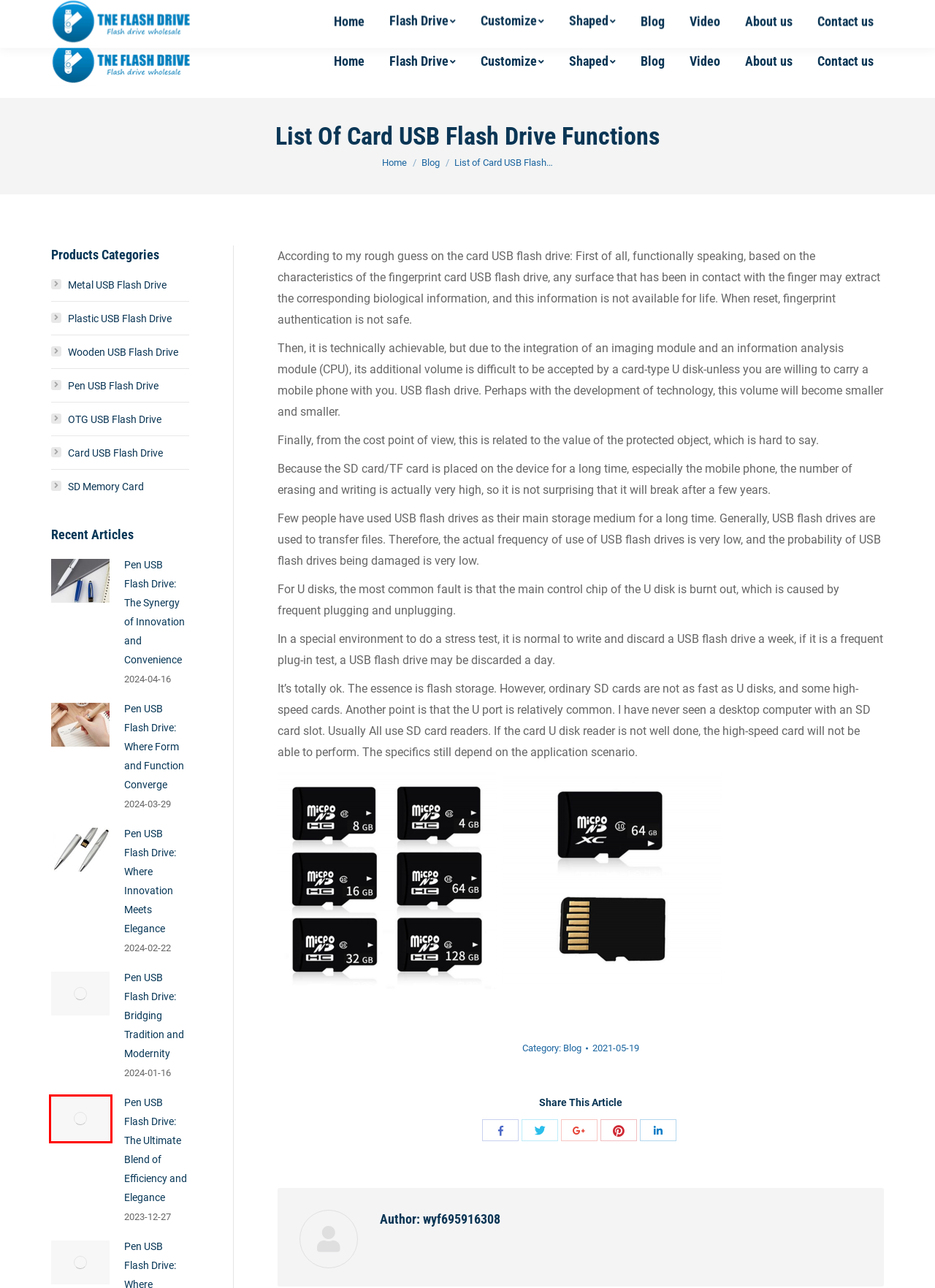You are given a screenshot of a webpage with a red rectangle bounding box around a UI element. Select the webpage description that best matches the new webpage after clicking the element in the bounding box. Here are the candidates:
A. Pen USB Flash Drive: Bridging Tradition and Modernity | flash drive wholesale
B. Plastic usb flash drive wholesale, custom printing plastic pen drive
C. Pen USB Flash Drive: Where Innovation Meets Elegance | flash drive wholesale
D. 2021-05-19 | flash drive manufacturer
E. Pen drive manufacturers, pen drive supplier, wholesale and custom logo
F. Metal usb flash drive wholesale, custom printing on metal usb flash drive
G. Otg usb flash drive manufacturers, wholesale sandisk otg pendrive
H. Pen USB Flash Drive: The Ultimate Blend of Efficiency and Elegance | flash drive wholesale

H